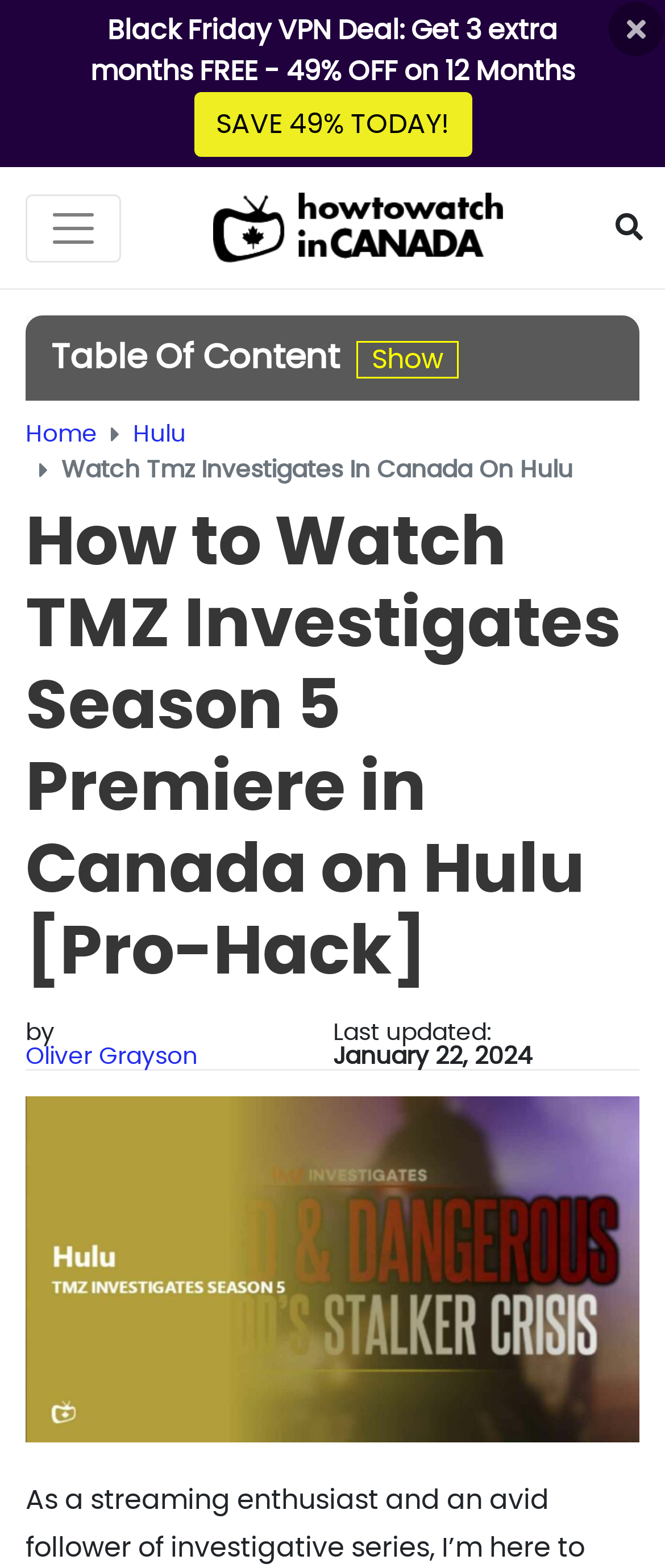What is the name of the TV show being discussed?
Please use the image to deliver a detailed and complete answer.

I found the name of the TV show by looking at the main heading, which mentions 'TMZ Investigates Season 5 Premiere in Canada on Hulu', and also by looking at the breadcrumb navigation section, which mentions 'Watch Tmz Investigates In Canada On Hulu'.